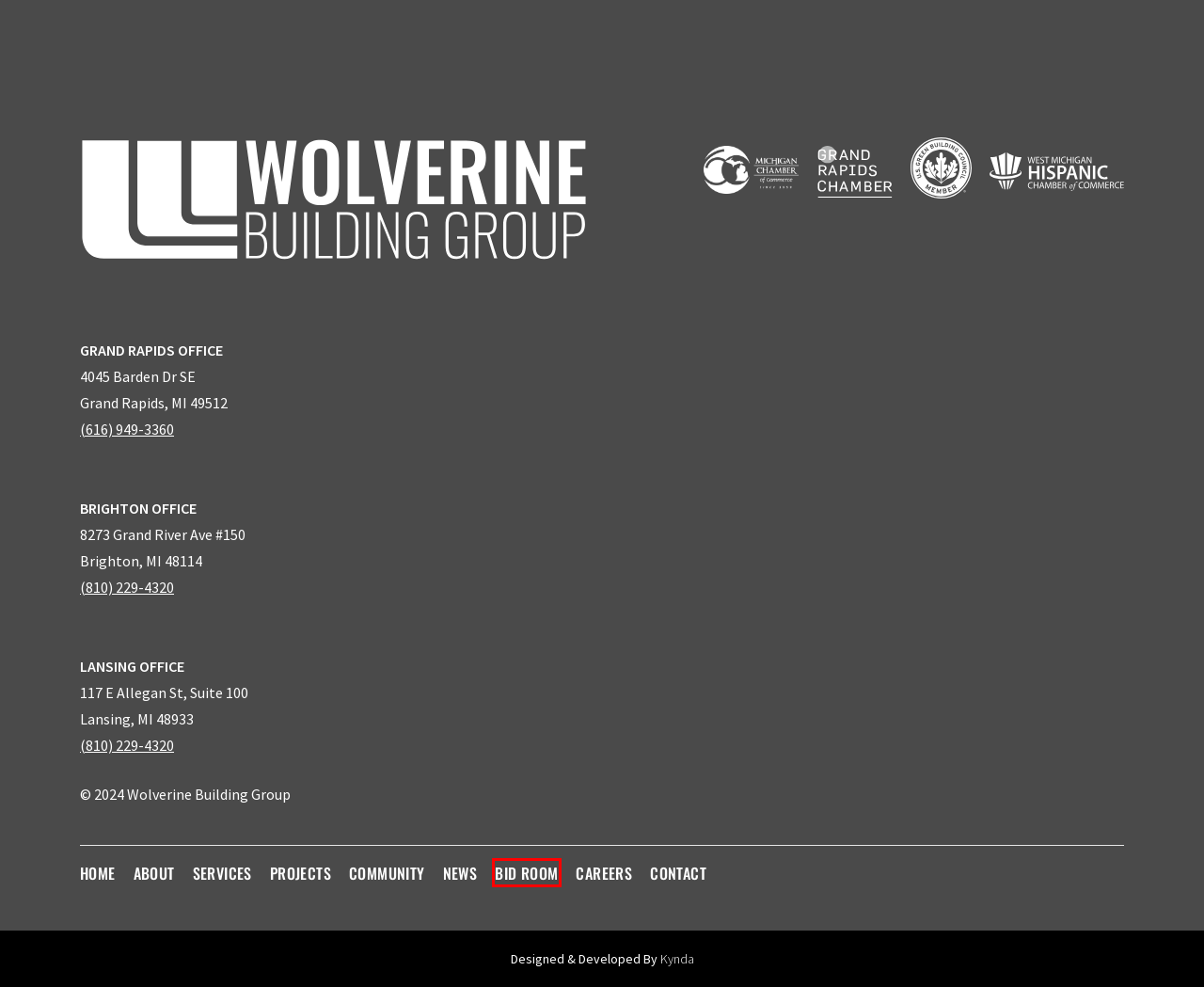Observe the provided screenshot of a webpage with a red bounding box around a specific UI element. Choose the webpage description that best fits the new webpage after you click on the highlighted element. These are your options:
A. Community - Wolverine Building Group - Community Construction in MI - Wolverine Building Group
B. Services - Wolverine Building Group - Wolverine Building Group
C. Kynda - Design, Digital, Marketing - Located in Grand Rapids
D. Wolverine Building Group - A Grand Rapids Construction Company - Wolverine Building Group
E. Bid Room - Wolverine Building Group - Wolverine Building Group
F. Projects - Wolverine Building Group - Wolverine Building Group
G. Contact - Wolverine Building Group - Wolverine Building Group
H. News - Wolverine Building Group - Wolverine Building Group

E